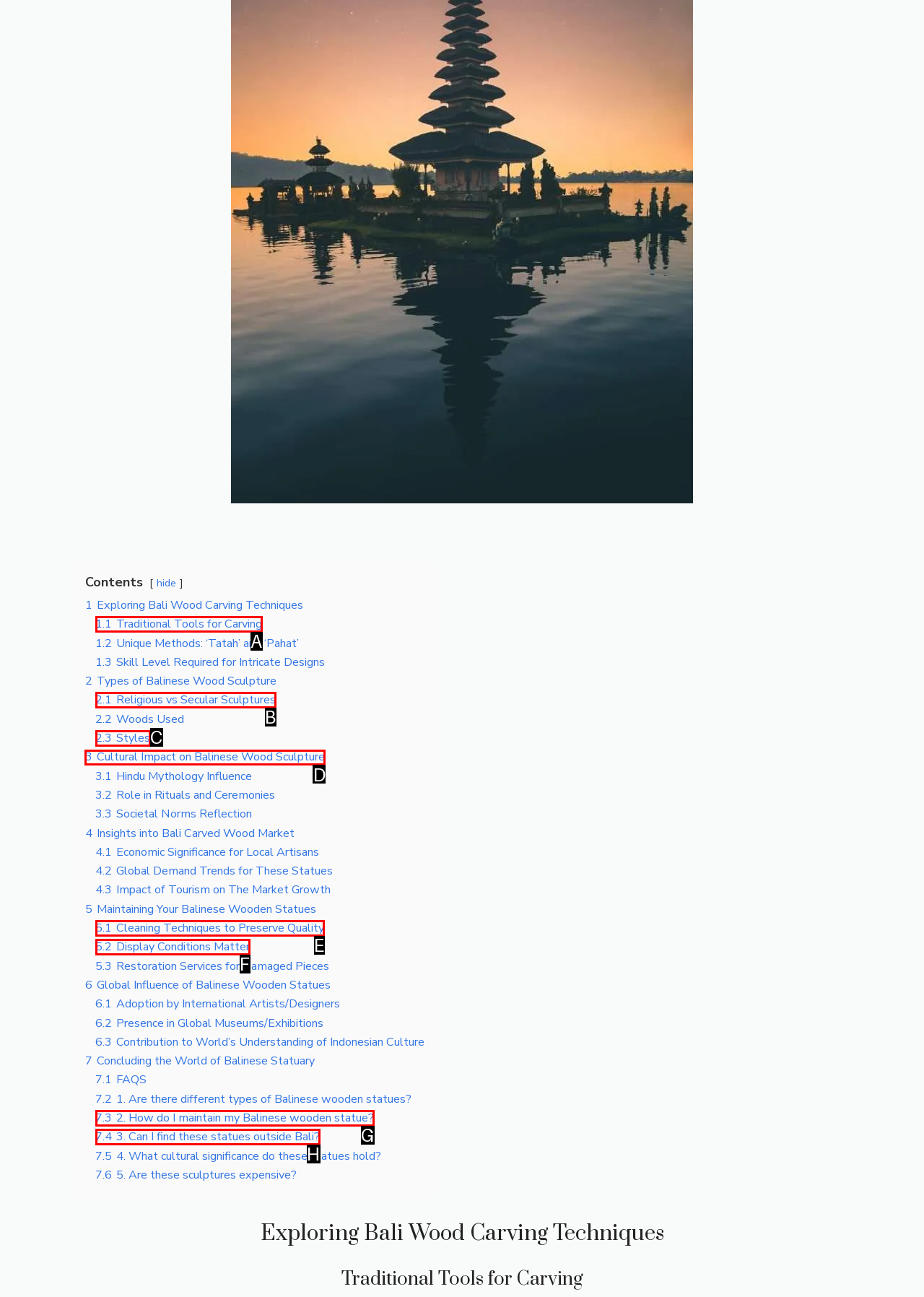Identify the correct option to click in order to accomplish the task: Search for something Provide your answer with the letter of the selected choice.

None